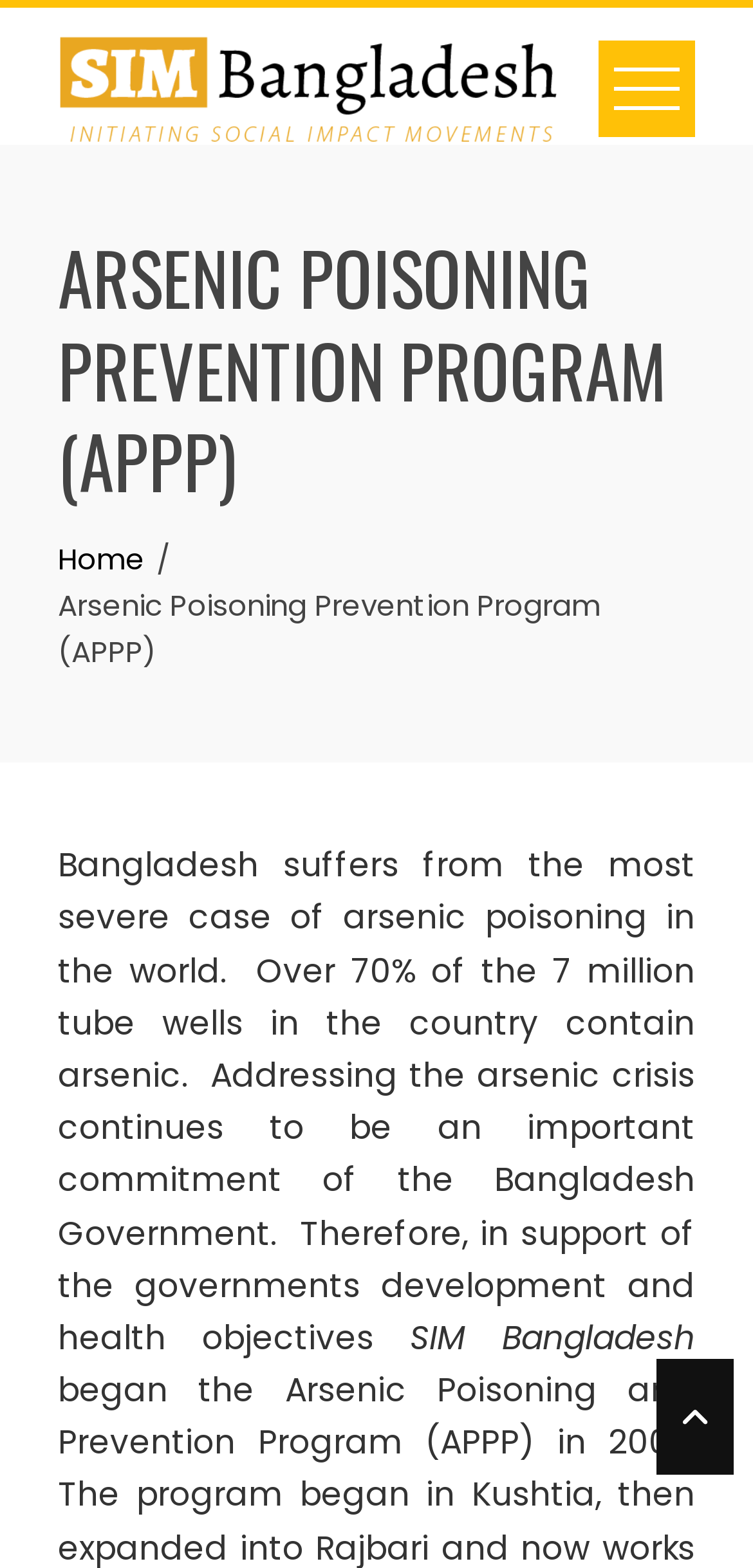What is the name of the organization supporting the government's development and health objectives?
Please respond to the question with as much detail as possible.

The name of the organization supporting the government's development and health objectives can be found in the StaticText element, which is located at [0.544, 0.838, 0.923, 0.868]. The text mentions 'SIM Bangladesh' as the organization supporting the government's objectives.